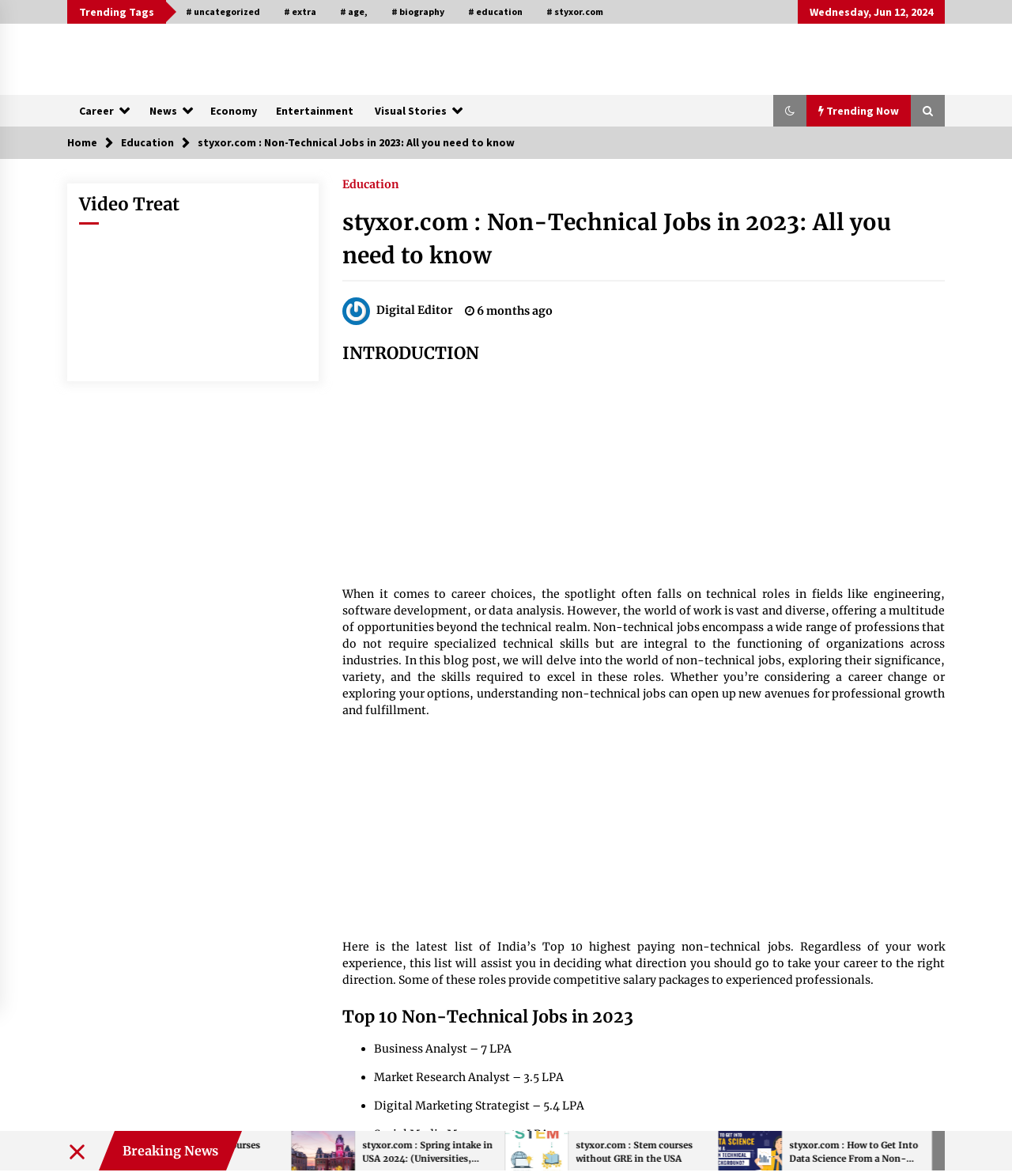Create a detailed narrative of the webpage’s visual and textual elements.

The webpage is about non-technical jobs in 2023, with a focus on India's top 10 highest-paying jobs in this field. At the top of the page, there is a navigation bar with links to "Home", "Education", and the current page, "Non-Technical Jobs in 2023: All you need to know". Below this, there is a section with trending tags and links to various articles, including "Exams Required for Studying in the USA", "Tips to Help You Adapt to US Culture", and "A budget-friendly way to study in Australia for Indian Students".

On the left side of the page, there is a menu with links to different categories, including "Career", "News", "Economy", "Entertainment", and "Visual Stories". There is also a button with an icon and a "Trending Now" section with a heading and a link to an article.

The main content of the page is divided into sections, each with a heading and a brief description. The first section is an introduction to non-technical jobs, explaining that they are an integral part of organizations across industries and do not require specialized technical skills. The second section lists India's top 10 highest-paying non-technical jobs, with a brief description of each job.

Throughout the page, there are links to various articles and resources, including guides to studying in Germany and the USA, and tips for adapting to US culture. Each article has a heading, a brief description, and a link to read more. The page also includes a section with a list of jobs, each marked with a bullet point.